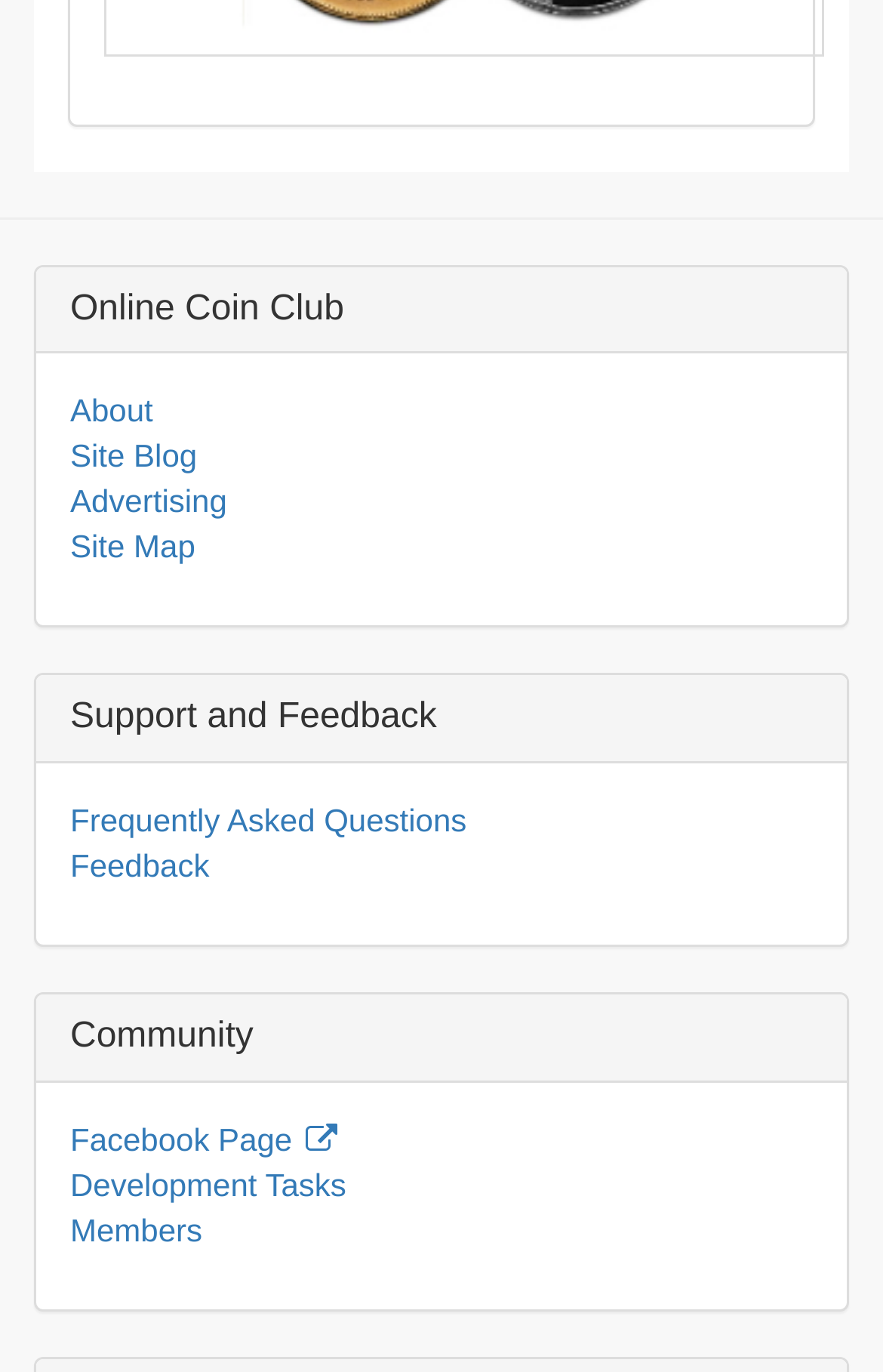Please provide a one-word or phrase answer to the question: 
What is the third link under 'Online Coin Club'?

Advertising